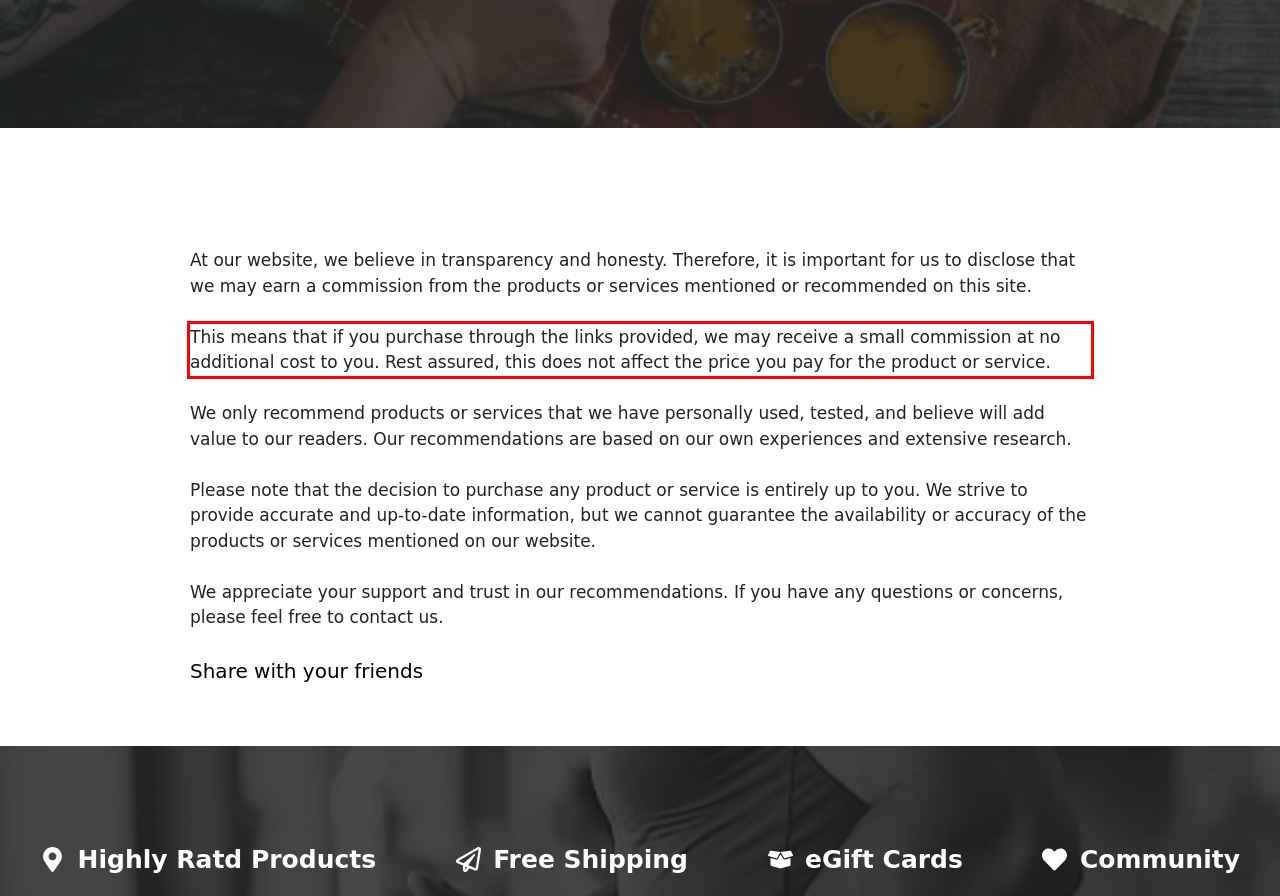You are given a webpage screenshot with a red bounding box around a UI element. Extract and generate the text inside this red bounding box.

This means that if you purchase through the links provided, we may receive a small commission at no additional cost to you. Rest assured, this does not affect the price you pay for the product or service.